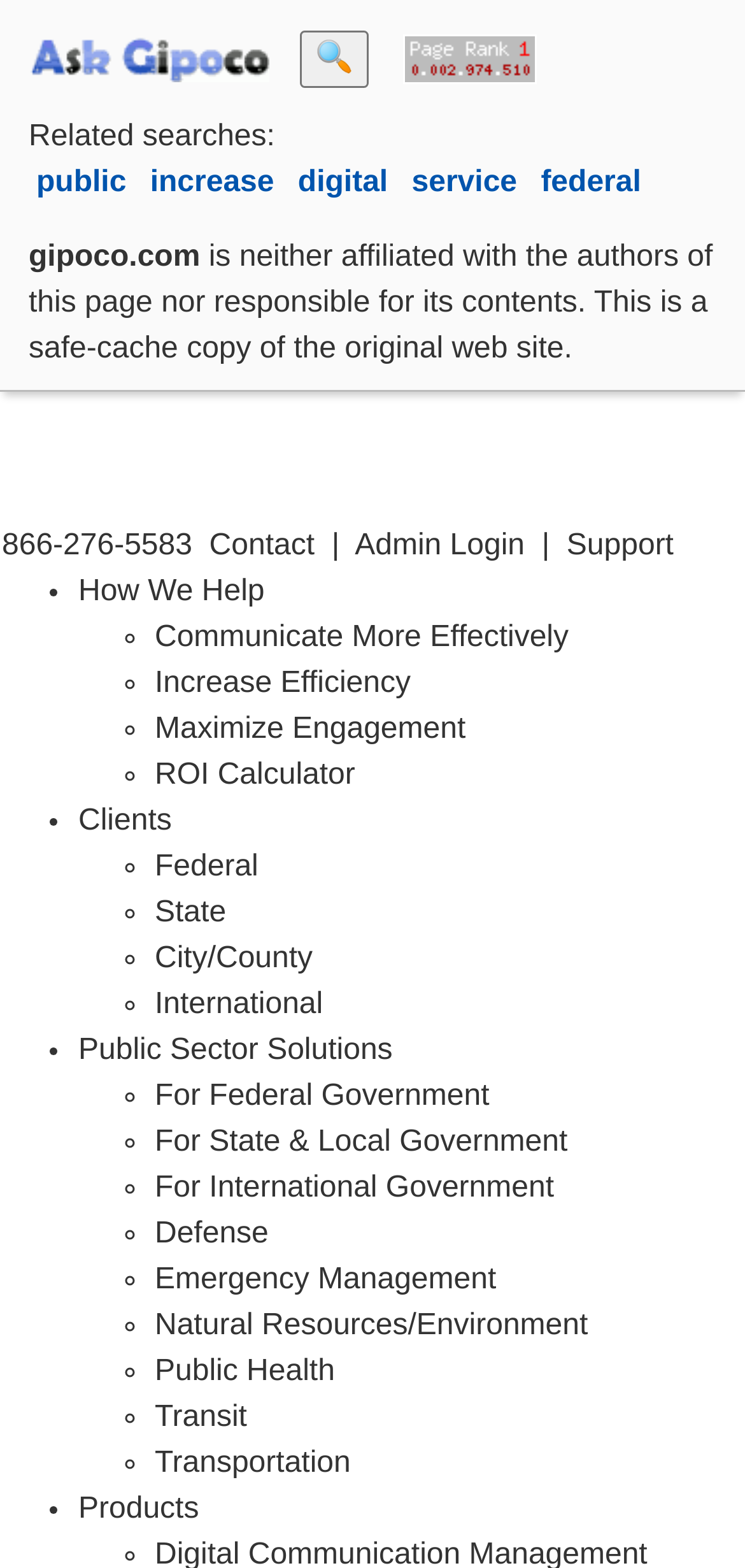Explain the webpage's design and content in an elaborate manner.

The webpage appears to be a government communication solution platform, specifically GovDelivery, which offers an automated email and digital subscription management platform for government agencies. 

At the top of the page, there is a title "Increase Efficiency - GovDelivery" with a list of bullet points below, including "Increase Efficiency", "Maximize Engagement", and "ROI Calculator". 

To the right of the title, there is a table with three columns, containing links to various search engines and website statistics tools. The table has a search engine link with an image, a button with a magnifying glass icon, and another link to a website statistics tool with an image.

Below the title, there are three sections, each with a heading and a list of bullet points. The first section is "Clients" with subheadings "Federal", "State", "City/County", and "International". The second section is "Public Sector Solutions" with subheadings "For Federal Government", "For State & Local Government", "For International Government", "Defense", "Emergency Management", "Natural Resources/Environment", "Public Health", "Transit", and "Transportation". The third section is "Products".

At the bottom of the page, there is a section with related searches, including links to "public", "increase", "digital", "service", and "federal". Below this section, there is a disclaimer stating that the webpage is a safe-cache copy of the original website and is not affiliated with the authors of the page.